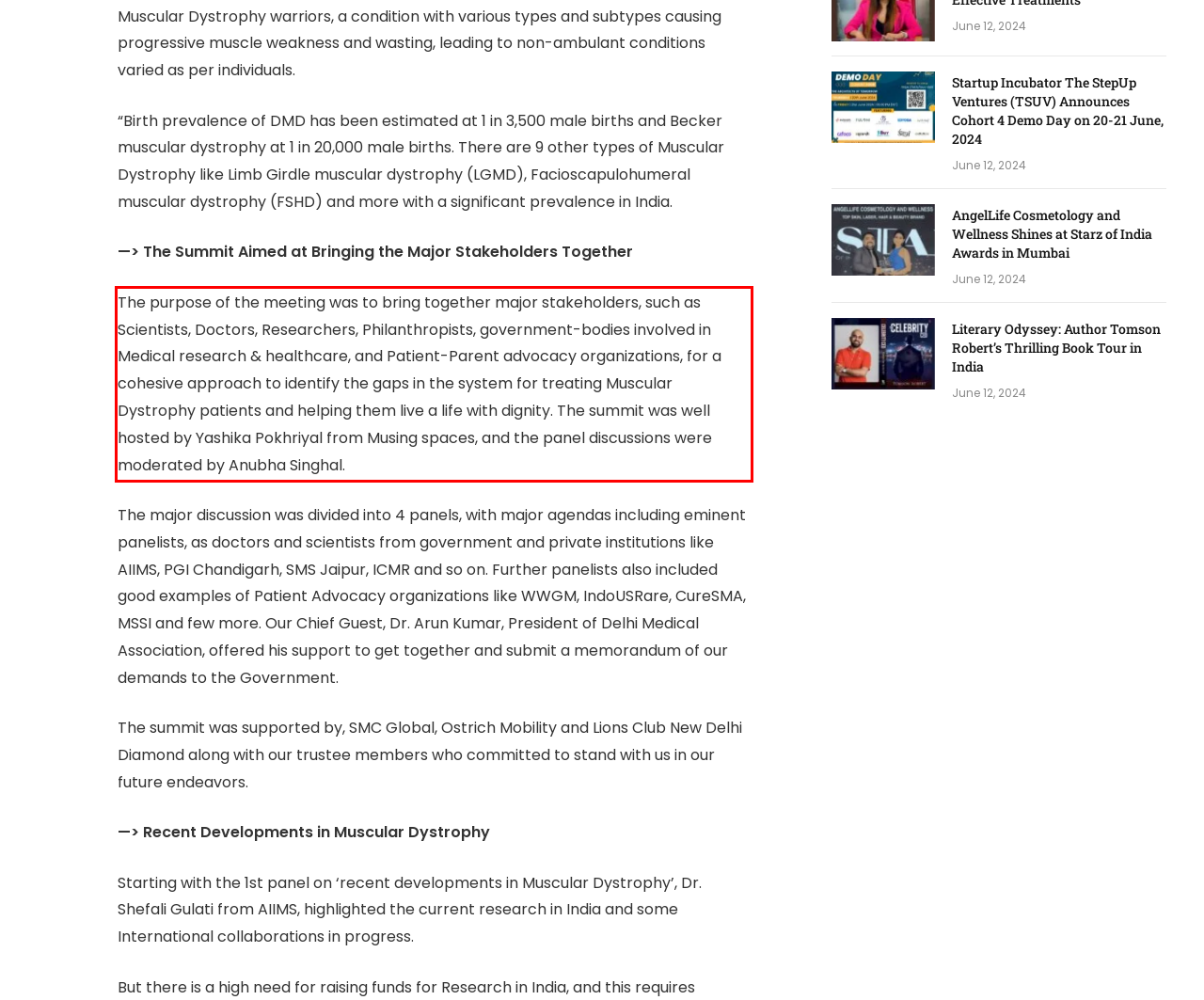The screenshot you have been given contains a UI element surrounded by a red rectangle. Use OCR to read and extract the text inside this red rectangle.

The purpose of the meeting was to bring together major stakeholders, such as Scientists, Doctors, Researchers, Philanthropists, government-bodies involved in Medical research & healthcare, and Patient-Parent advocacy organizations, for a cohesive approach to identify the gaps in the system for treating Muscular Dystrophy patients and helping them live a life with dignity. The summit was well hosted by Yashika Pokhriyal from Musing spaces, and the panel discussions were moderated by Anubha Singhal.